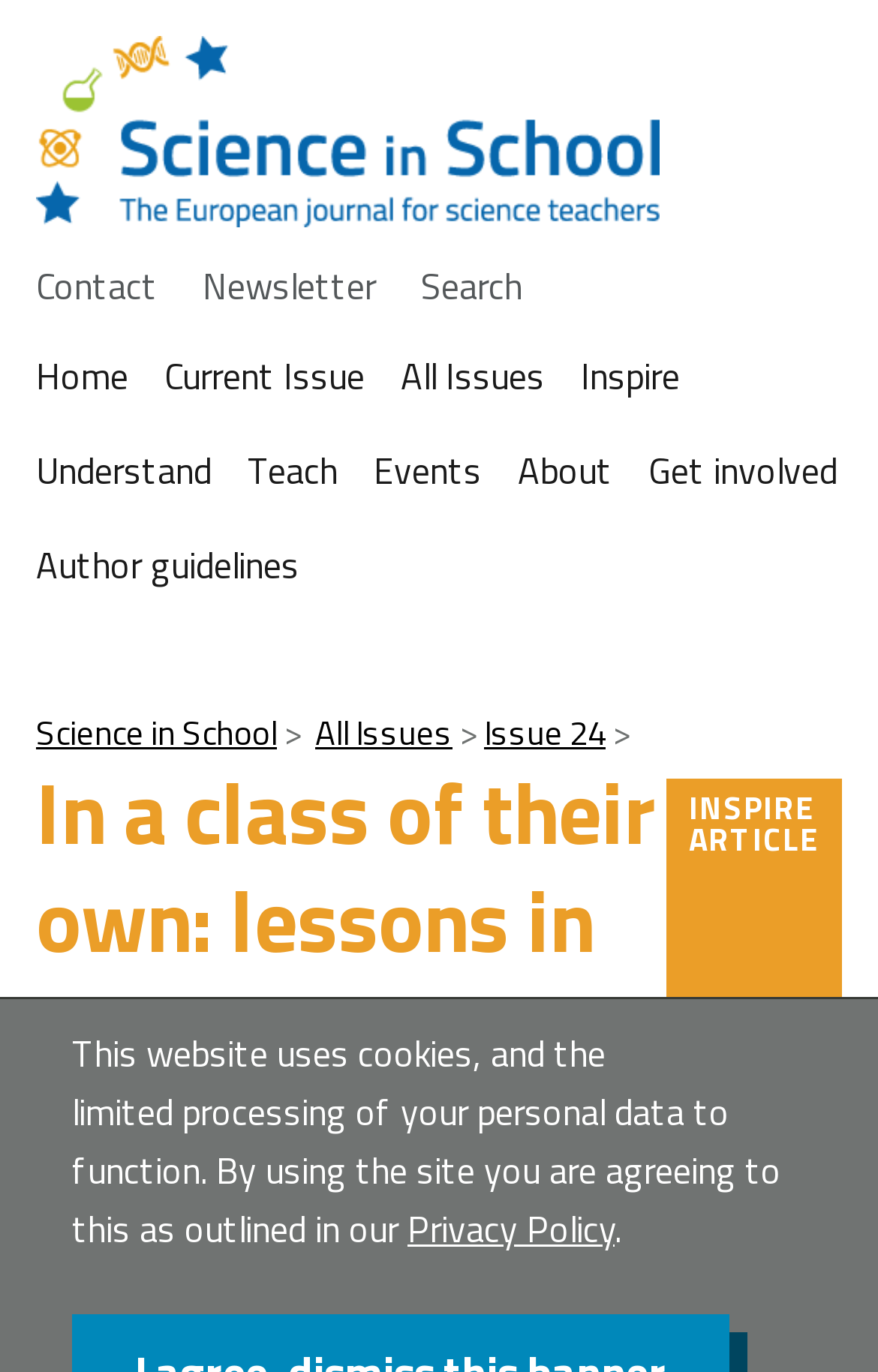Determine the bounding box coordinates of the element's region needed to click to follow the instruction: "contact us". Provide these coordinates as four float numbers between 0 and 1, formatted as [left, top, right, bottom].

[0.041, 0.189, 0.179, 0.228]